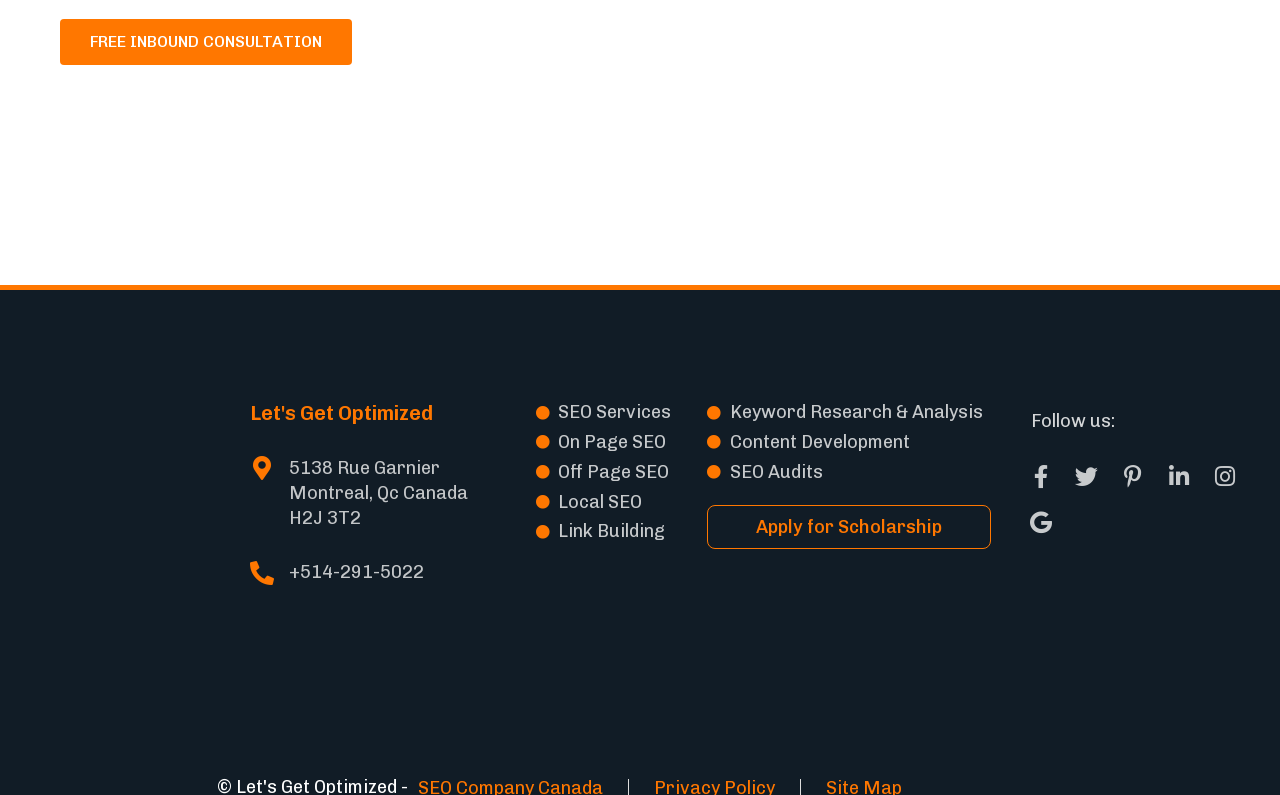Bounding box coordinates must be specified in the format (top-left x, top-left y, bottom-right x, bottom-right y). All values should be floating point numbers between 0 and 1. What are the bounding box coordinates of the UI element described as: Link Building

[0.418, 0.653, 0.552, 0.684]